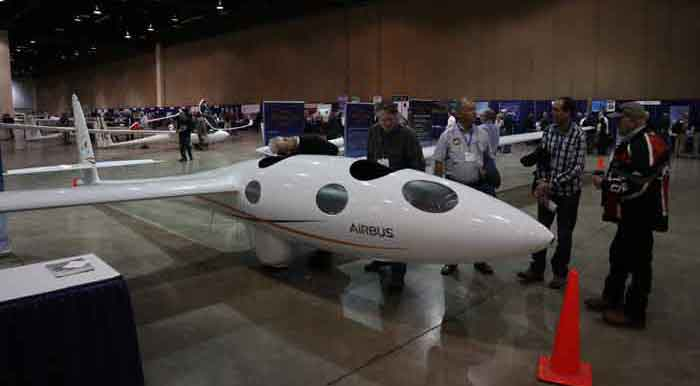What are the attendees doing around the aircraft?
Using the image as a reference, answer the question with a short word or phrase.

marveling and examining